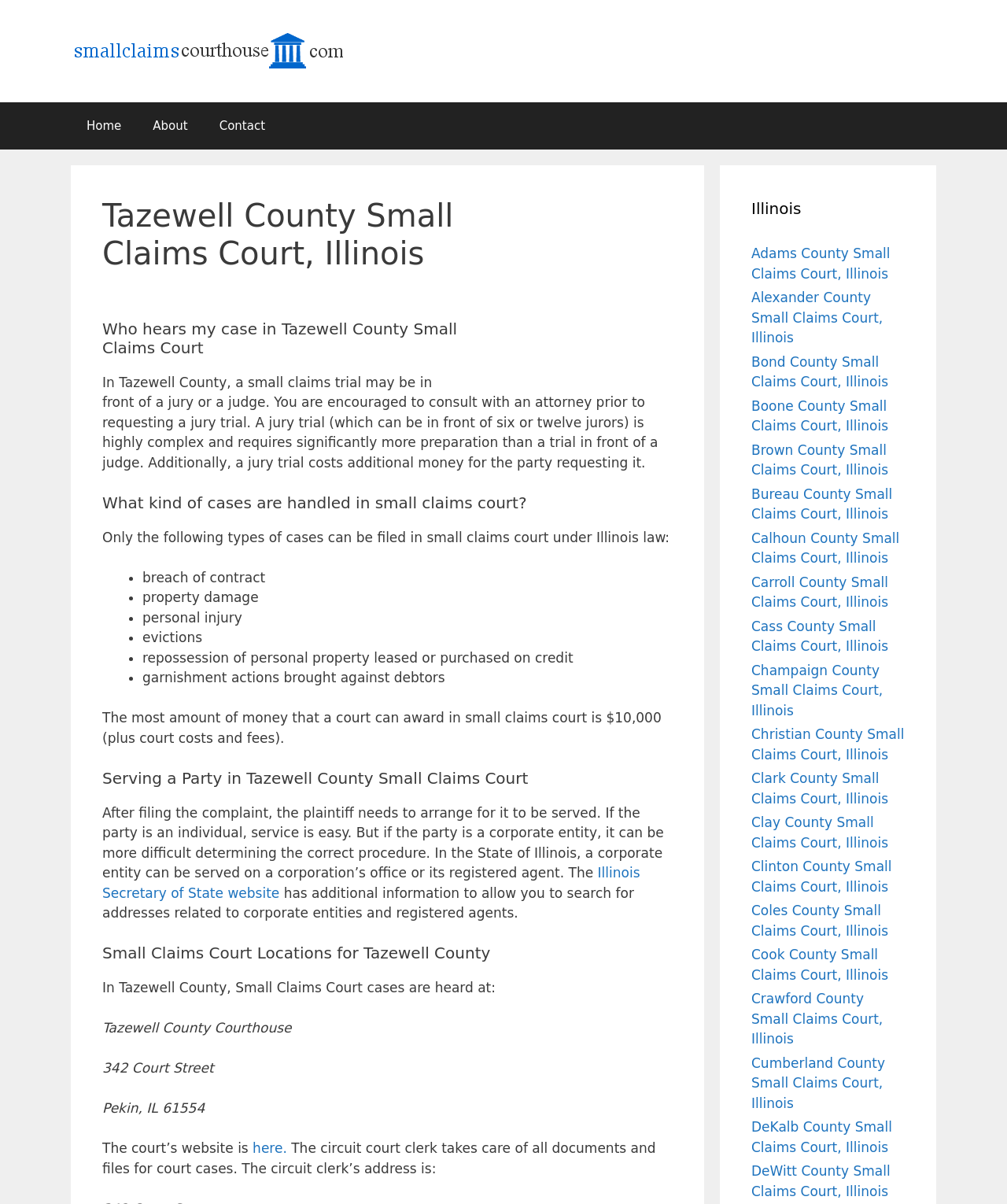Identify the bounding box coordinates of the clickable region necessary to fulfill the following instruction: "Click on the 'Contact' link". The bounding box coordinates should be four float numbers between 0 and 1, i.e., [left, top, right, bottom].

[0.202, 0.085, 0.279, 0.124]